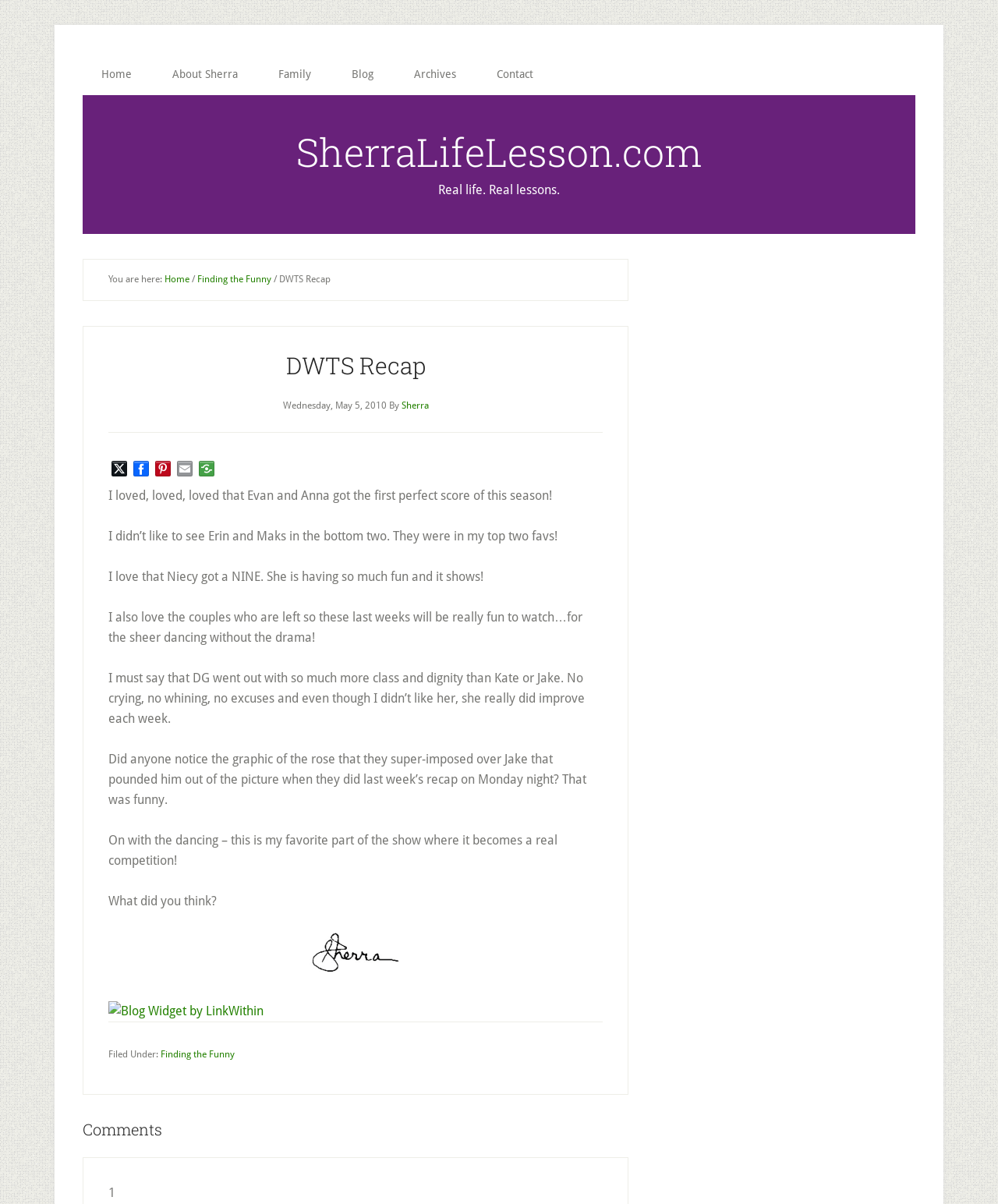Please determine the bounding box coordinates of the element to click in order to execute the following instruction: "Read about electronic door lock Orlando". The coordinates should be four float numbers between 0 and 1, specified as [left, top, right, bottom].

None